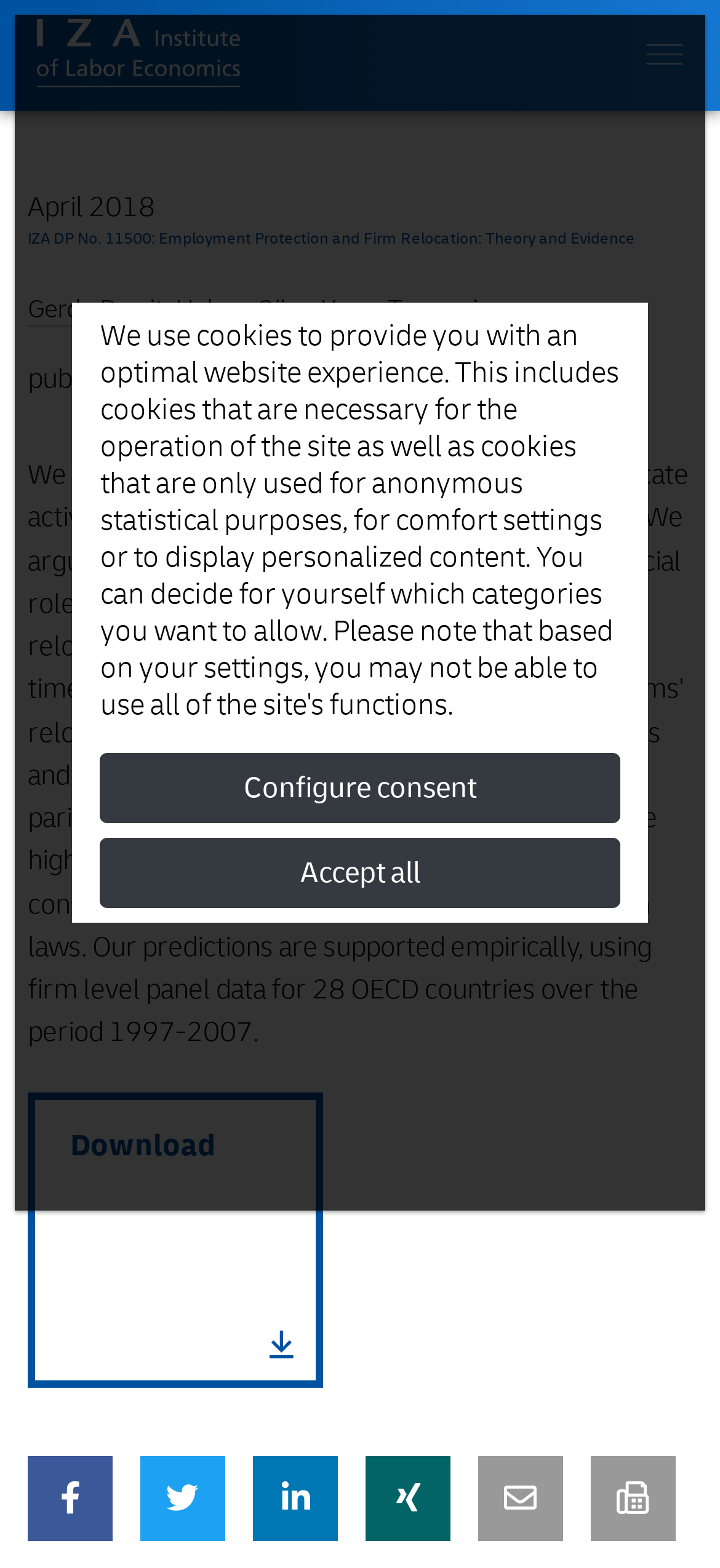What is the journal where the article was published?
Provide an in-depth answer to the question, covering all aspects.

I found the journal name by looking at the static text element located at [0.038, 0.23, 0.867, 0.253] which says 'published in: Economica, 2019, 86 (344), 663-688'.